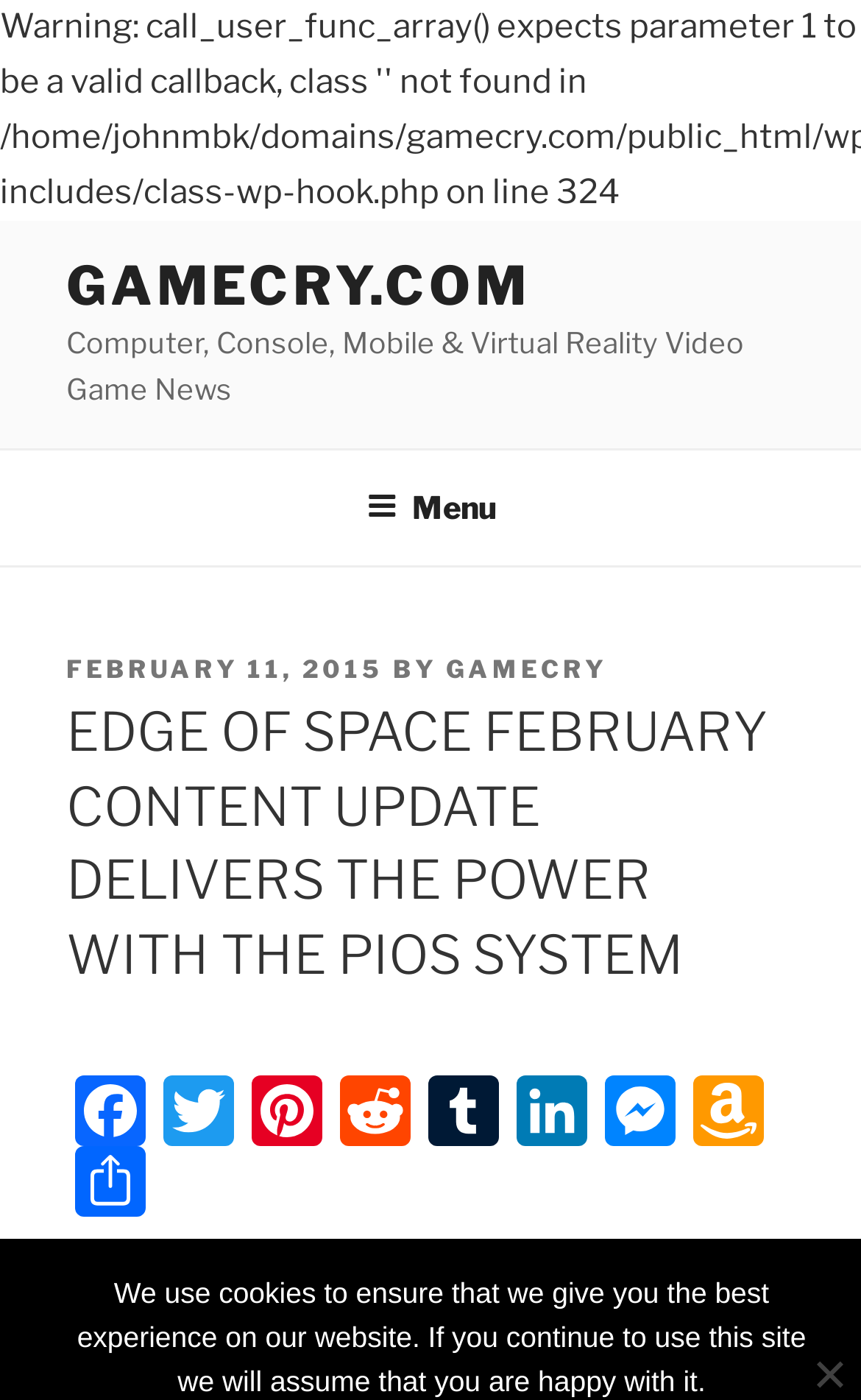Identify the bounding box coordinates for the element you need to click to achieve the following task: "Open the Top Menu". The coordinates must be four float values ranging from 0 to 1, formatted as [left, top, right, bottom].

[0.0, 0.323, 1.0, 0.4]